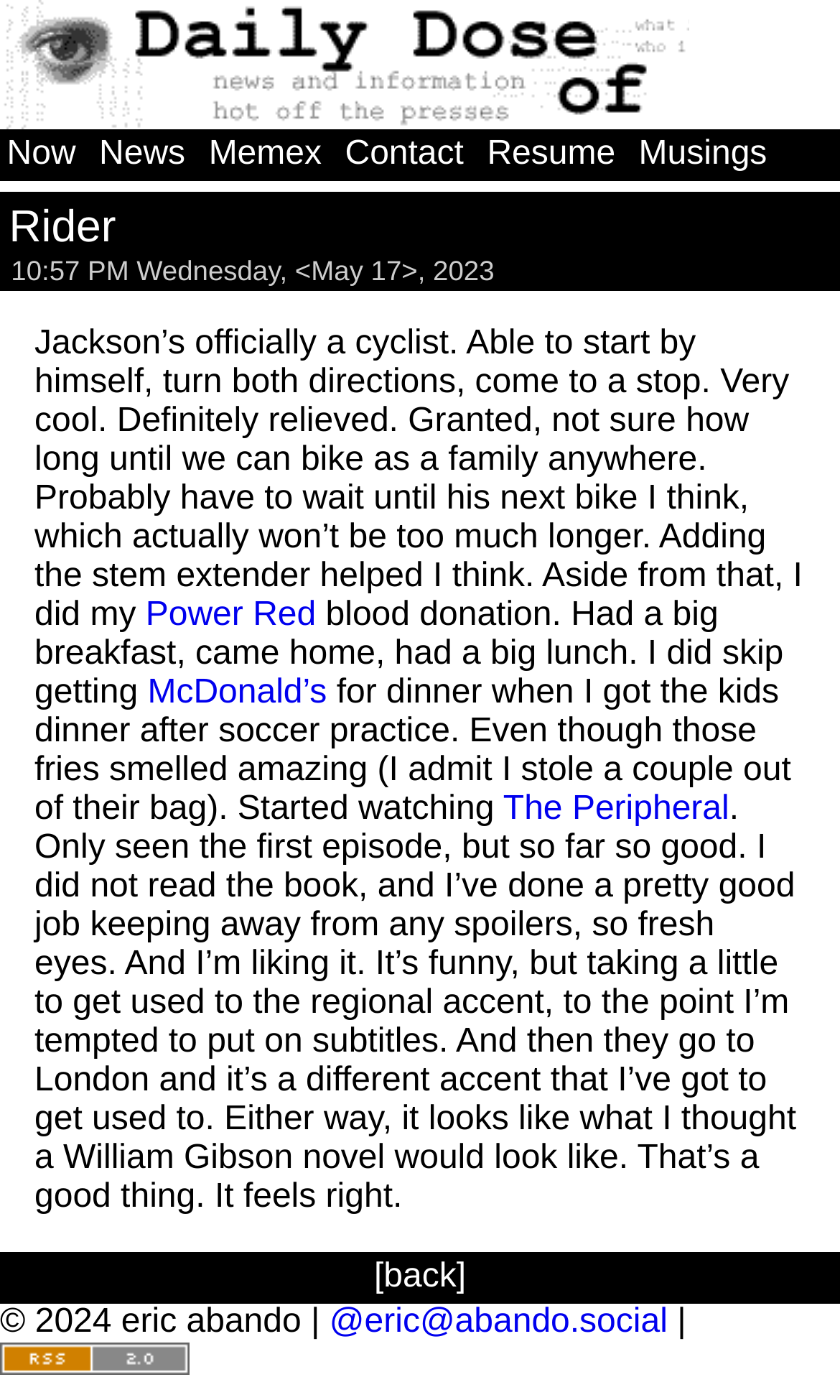What is the date mentioned in the webpage?
Answer with a single word or short phrase according to what you see in the image.

May 17, 2023